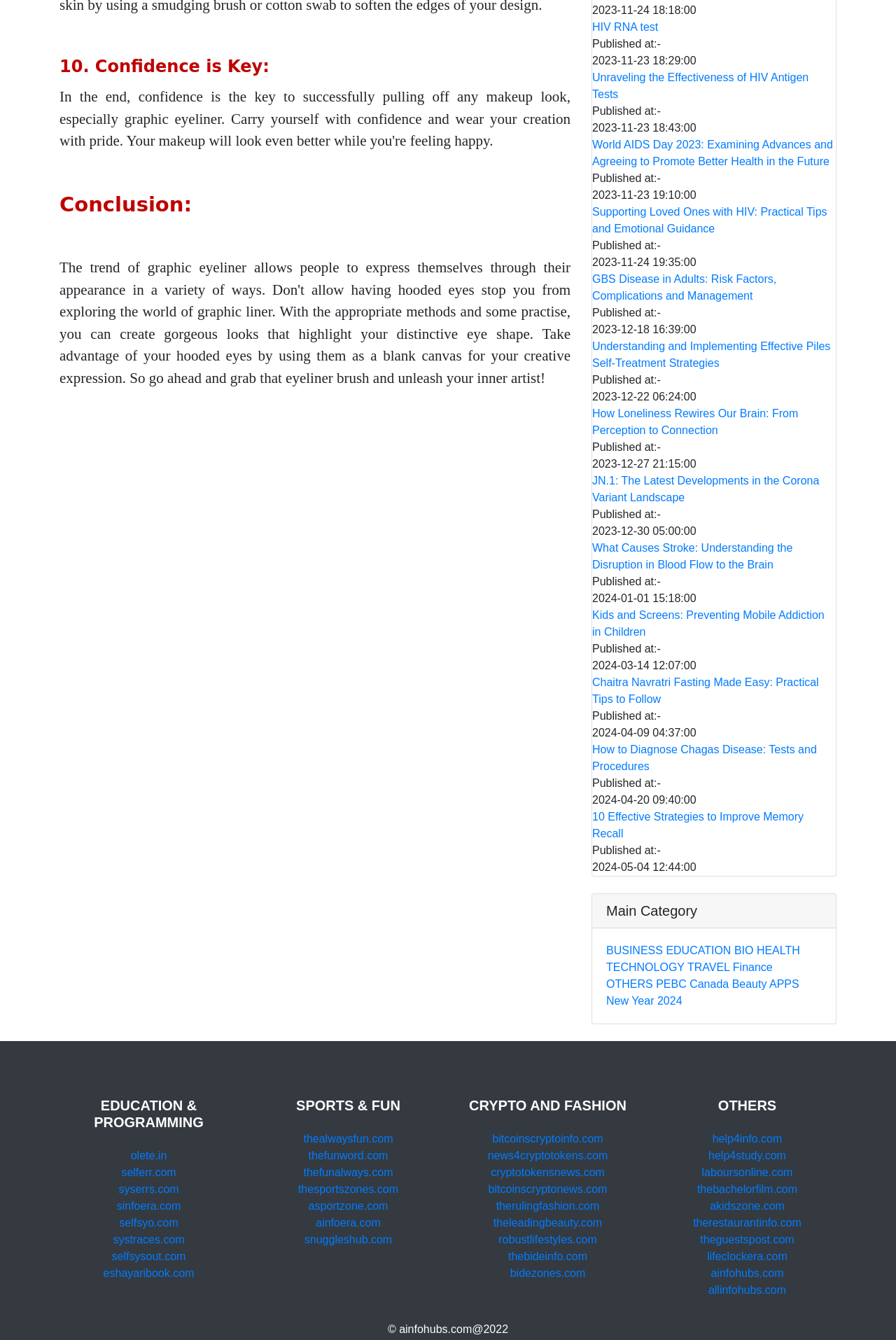Predict the bounding box for the UI component with the following description: "ainfohubs.com".

[0.793, 0.946, 0.875, 0.955]